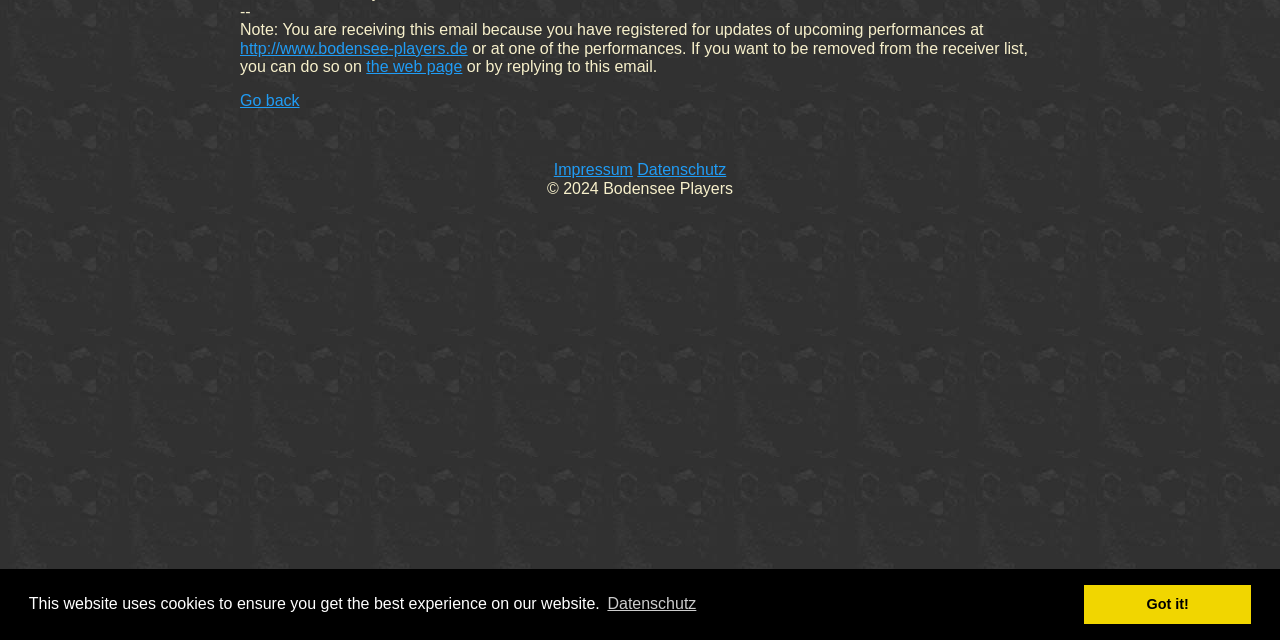Determine the bounding box coordinates in the format (top-left x, top-left y, bottom-right x, bottom-right y). Ensure all values are floating point numbers between 0 and 1. Identify the bounding box of the UI element described by: Datenschutz

[0.472, 0.92, 0.547, 0.968]